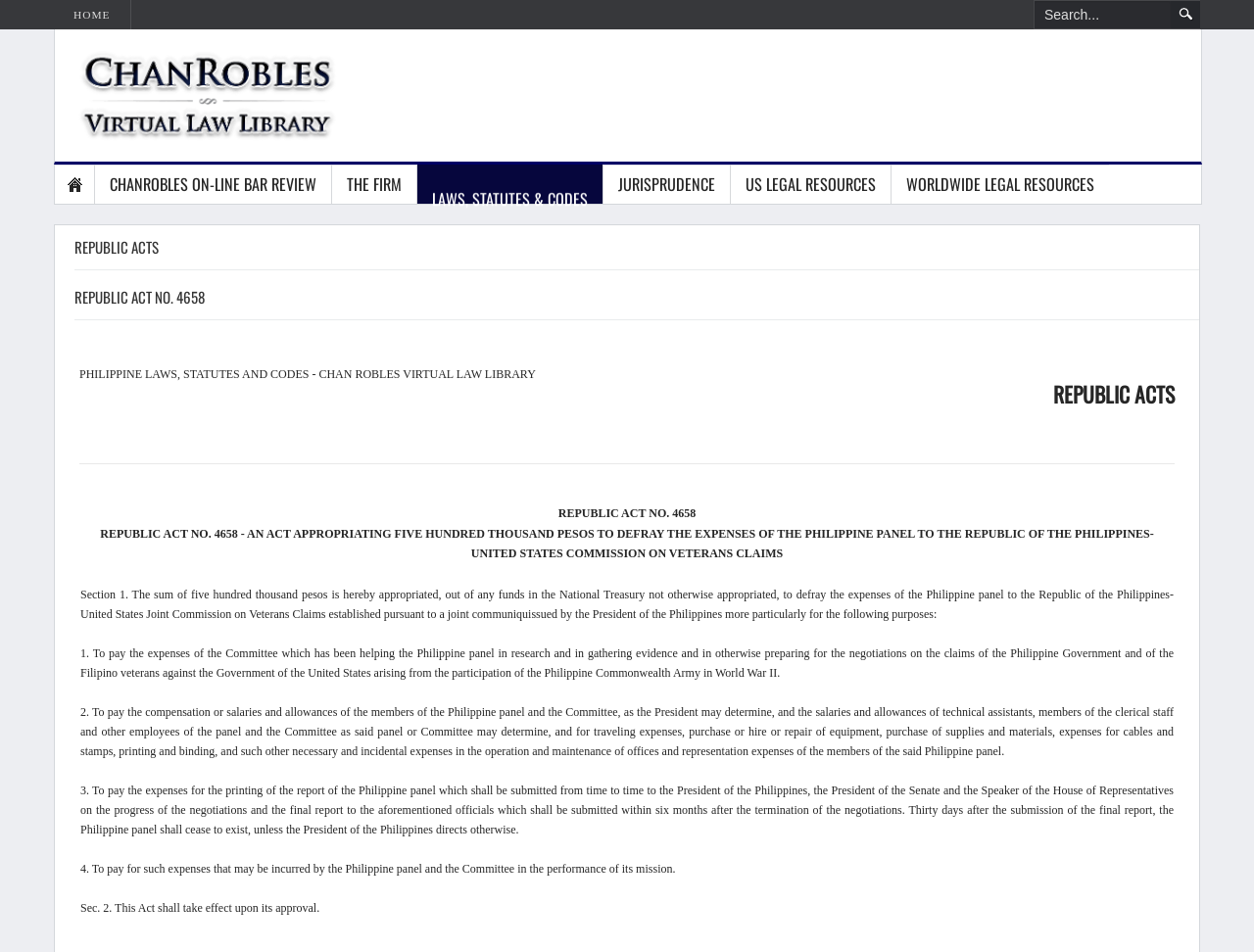Give a one-word or one-phrase response to the question: 
What is the name of the law library?

ChanRobles Virtual Law Library